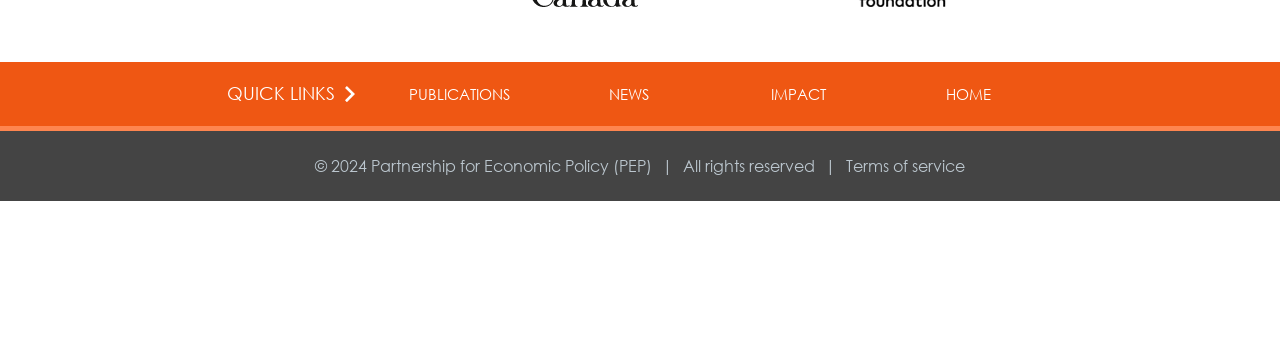What is the name of the organization mentioned in the copyright notice?
Using the image as a reference, deliver a detailed and thorough answer to the question.

In the footer section, I found a StaticText element with the text '© 2024 Partnership for Economic Policy (PEP)'. This indicates that the name of the organization mentioned in the copyright notice is Partnership for Economic Policy (PEP).